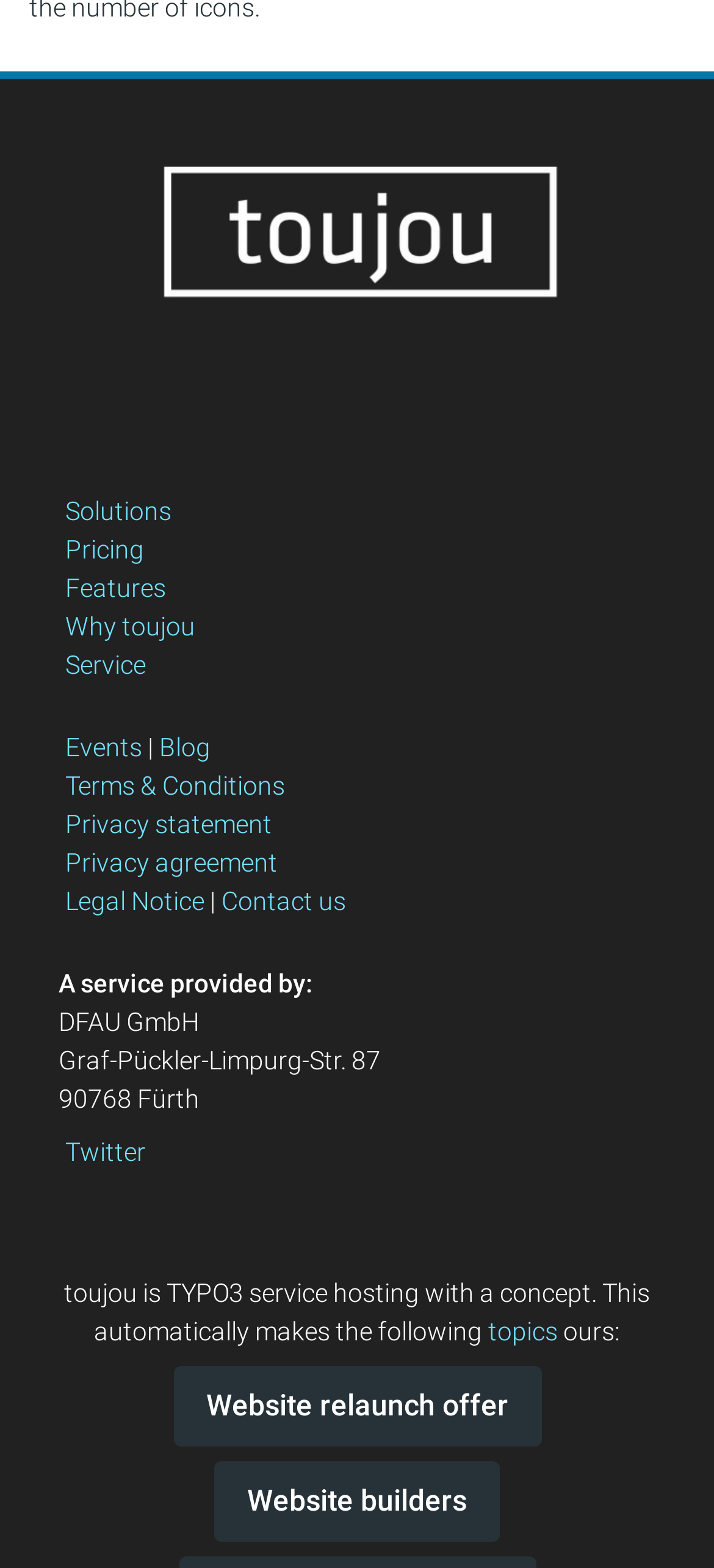How many navigation icons are available by default?
Refer to the image and offer an in-depth and detailed answer to the question.

The answer can be found in the text 'In toujou you will find about 50 navigation icons by default.' which is located in the middle of the webpage.